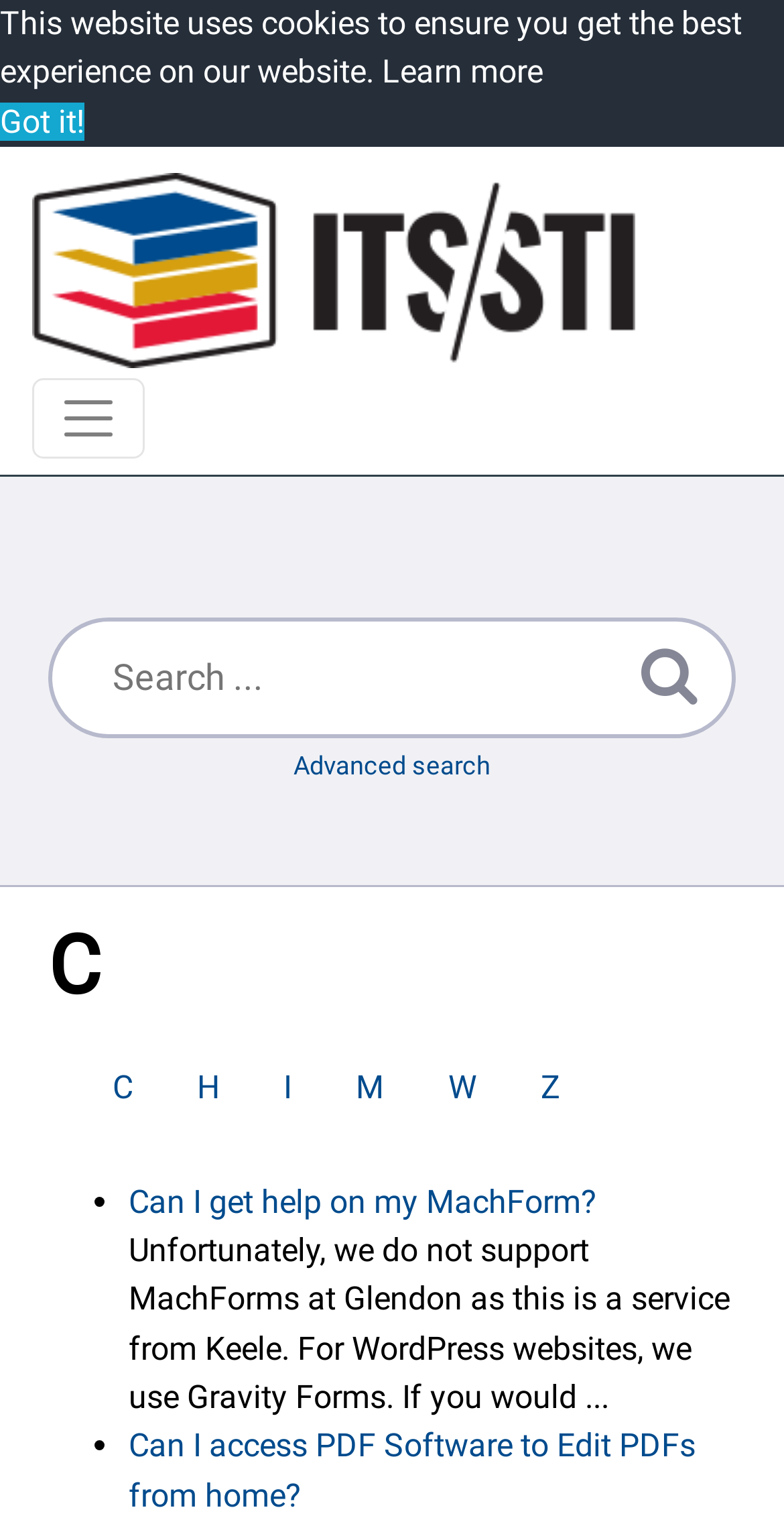Carefully observe the image and respond to the question with a detailed answer:
Is PDF software available for editing PDFs from home?

The answer to the question 'Can I access PDF Software to Edit PDFs from home?' suggests that PDF software is not available for editing PDFs from home.